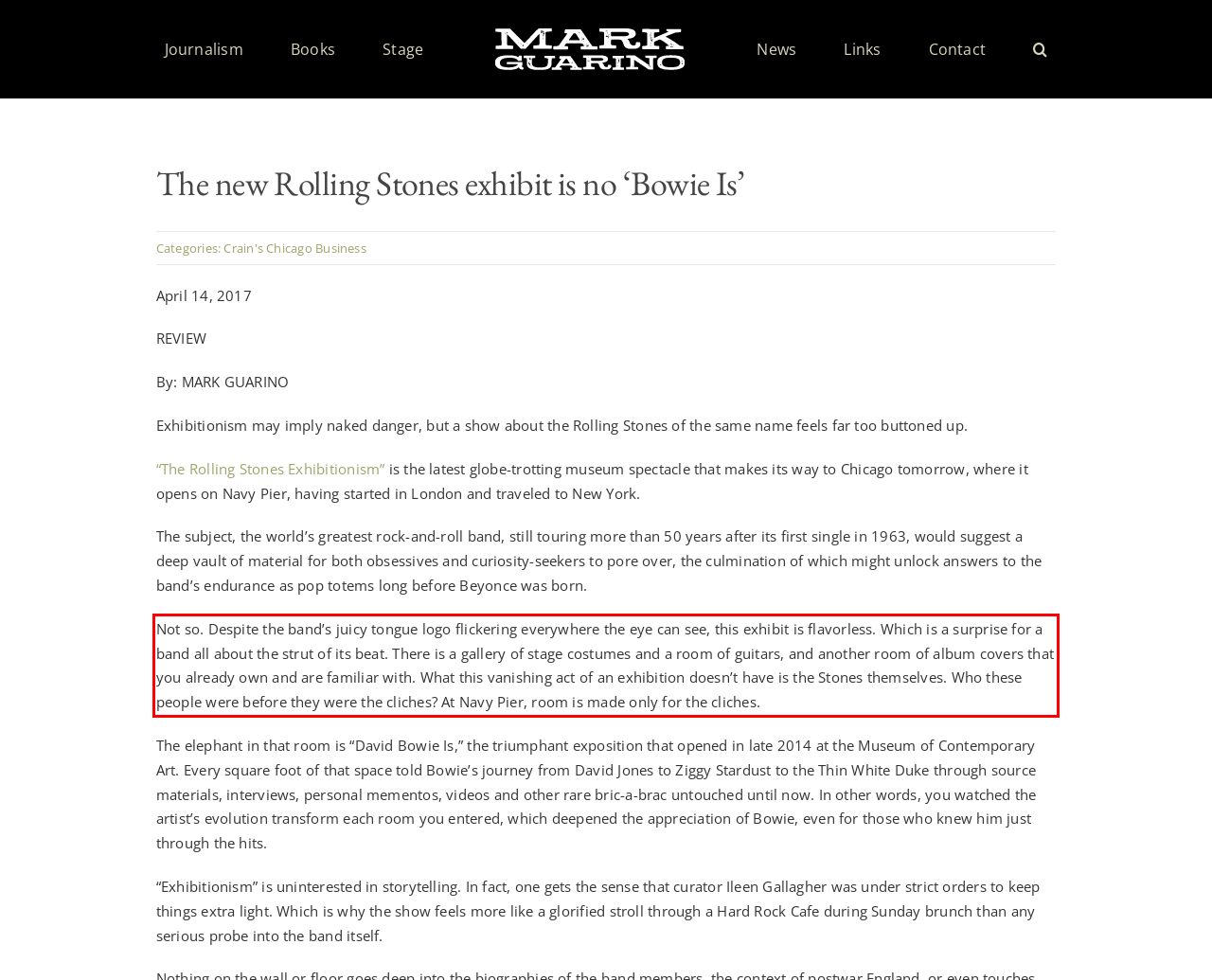Examine the webpage screenshot and use OCR to obtain the text inside the red bounding box.

Not so. Despite the band’s juicy tongue logo flickering everywhere the eye can see, this exhibit is flavorless. Which is a surprise for a band all about the strut of its beat. There is a gallery of stage costumes and a room of guitars, and another room of album covers that you already own and are familiar with. What this vanishing act of an exhibition doesn’t have is the Stones themselves. Who these people were before they were the cliches? At Navy Pier, room is made only for the cliches.